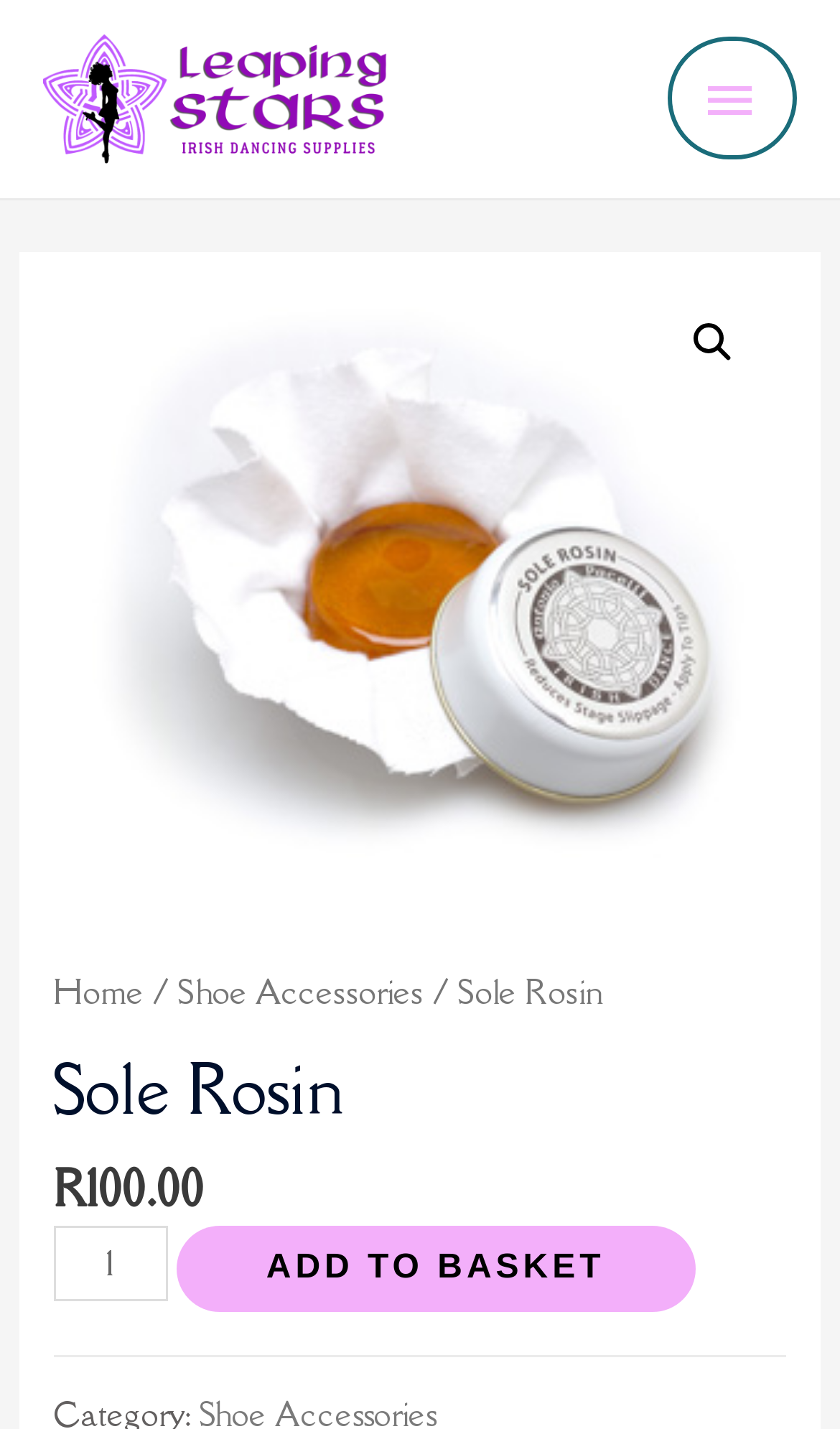Answer succinctly with a single word or phrase:
What is the price of the product?

100.00